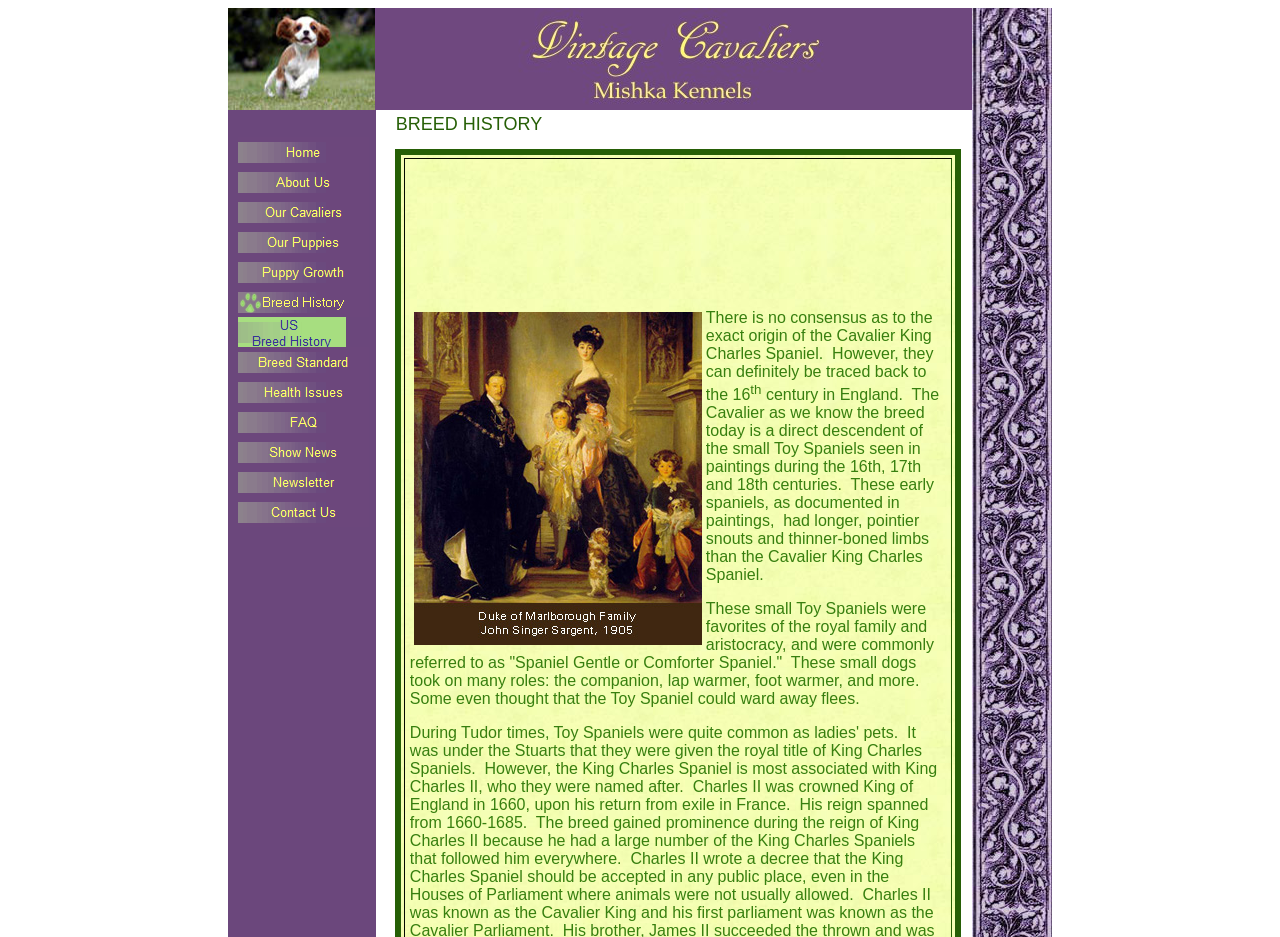Provide your answer in one word or a succinct phrase for the question: 
What is the bounding box coordinate of the image?

[0.323, 0.333, 0.548, 0.689]